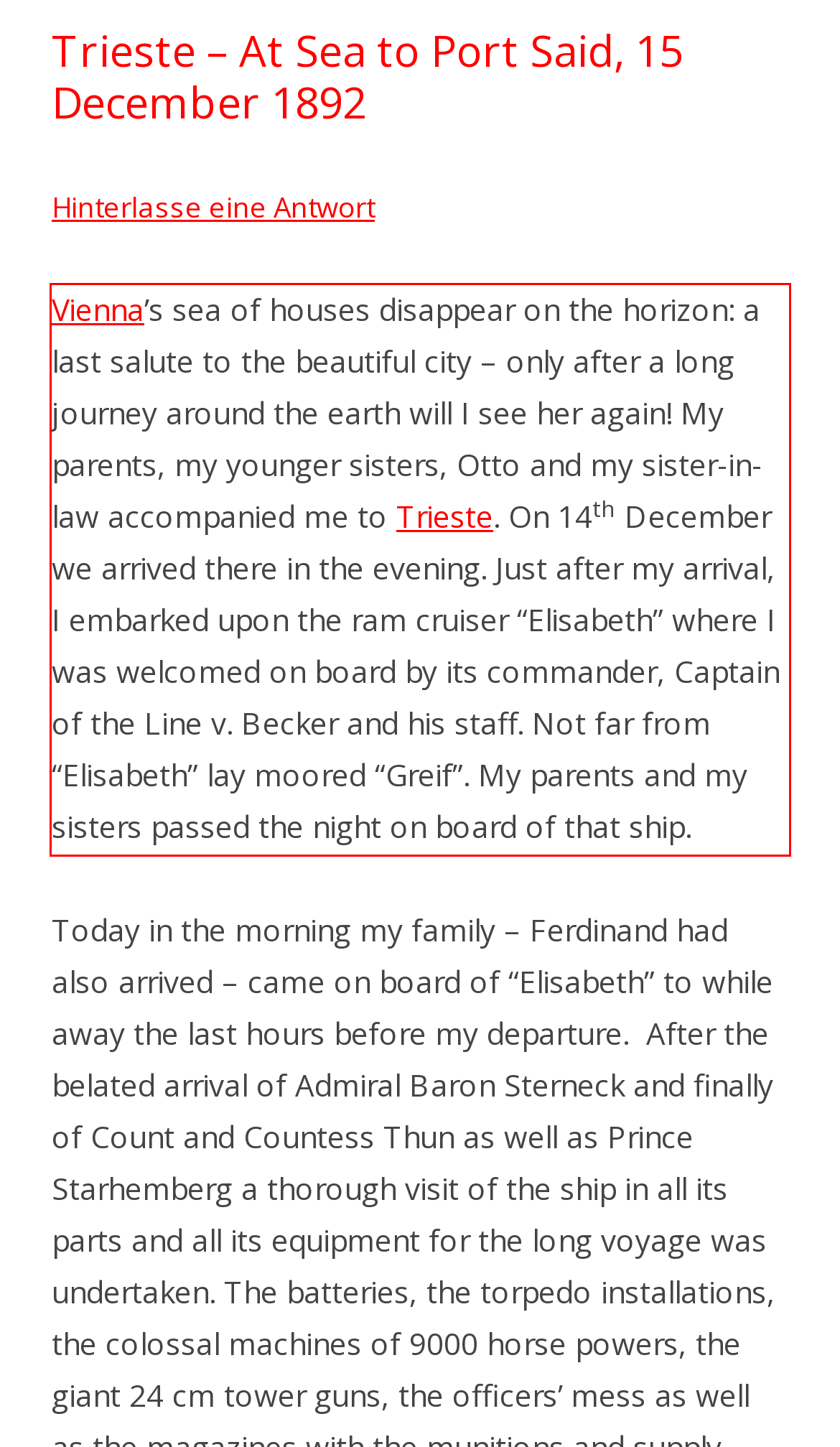Examine the screenshot of the webpage, locate the red bounding box, and generate the text contained within it.

Vienna’s sea of houses disappear on the horizon: a last salute to the beautiful city – only after a long journey around the earth will I see her again! My parents, my younger sisters, Otto and my sister-in-law accompanied me to Trieste. On 14th December we arrived there in the evening. Just after my arrival, I embarked upon the ram cruiser “Elisabeth” where I was welcomed on board by its commander, Captain of the Line v. Becker and his staff. Not far from “Elisabeth” lay moored “Greif”. My parents and my sisters passed the night on board of that ship.